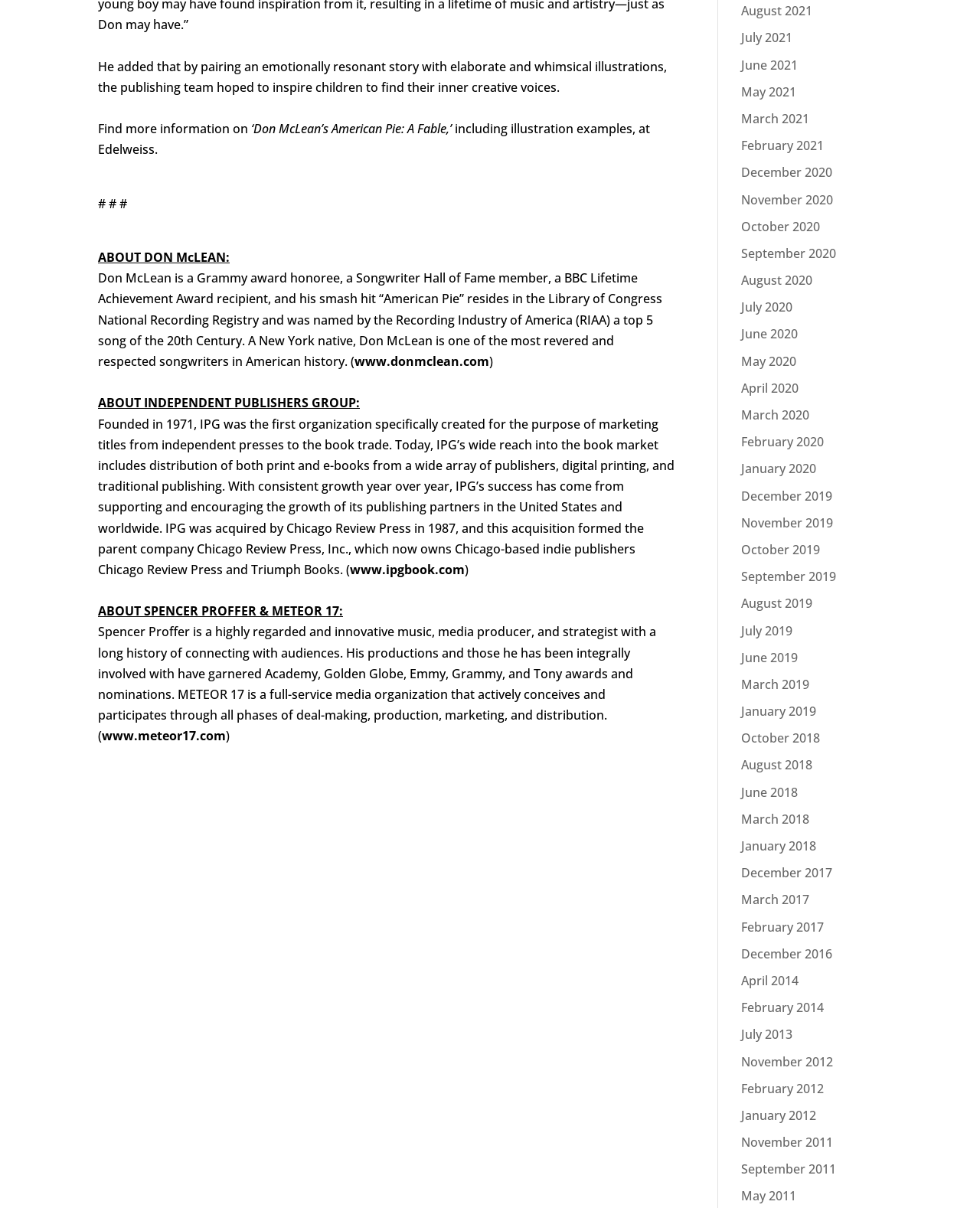What is the name of the organization founded in 1971?
Utilize the image to construct a detailed and well-explained answer.

The answer can be found in the StaticText element with the text 'ABOUT INDEPENDENT PUBLISHERS GROUP:' which describes the organization founded in 1971.